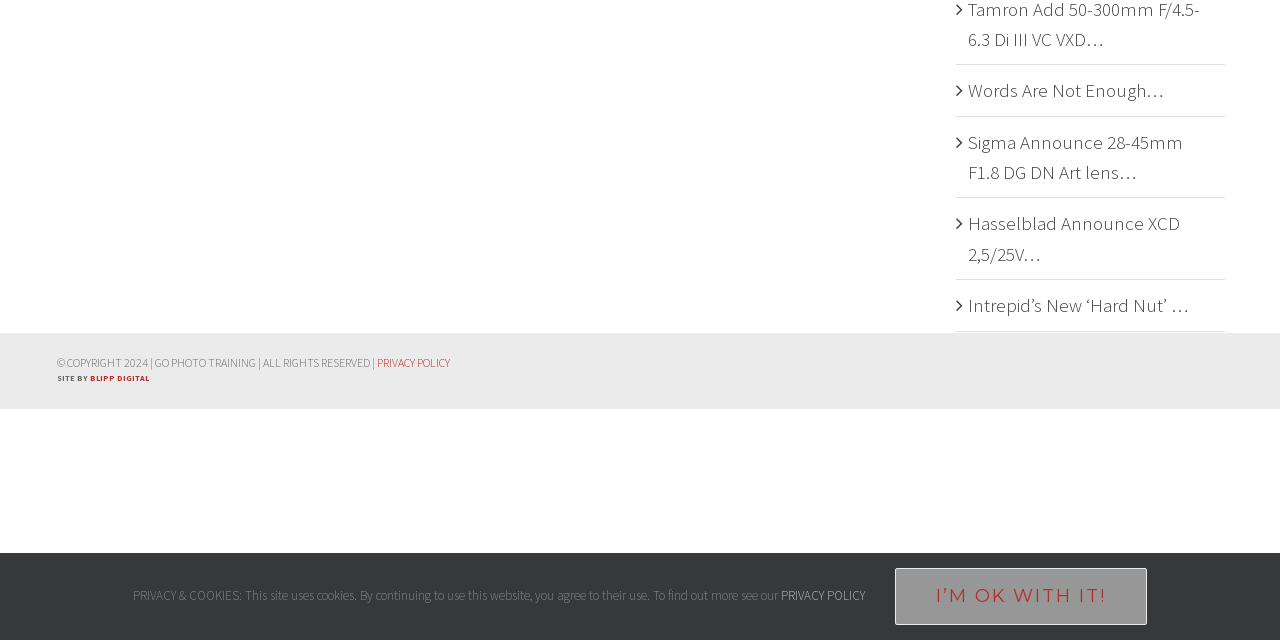Locate and provide the bounding box coordinates for the HTML element that matches this description: "PRIVACY POLICY".

[0.294, 0.554, 0.351, 0.578]